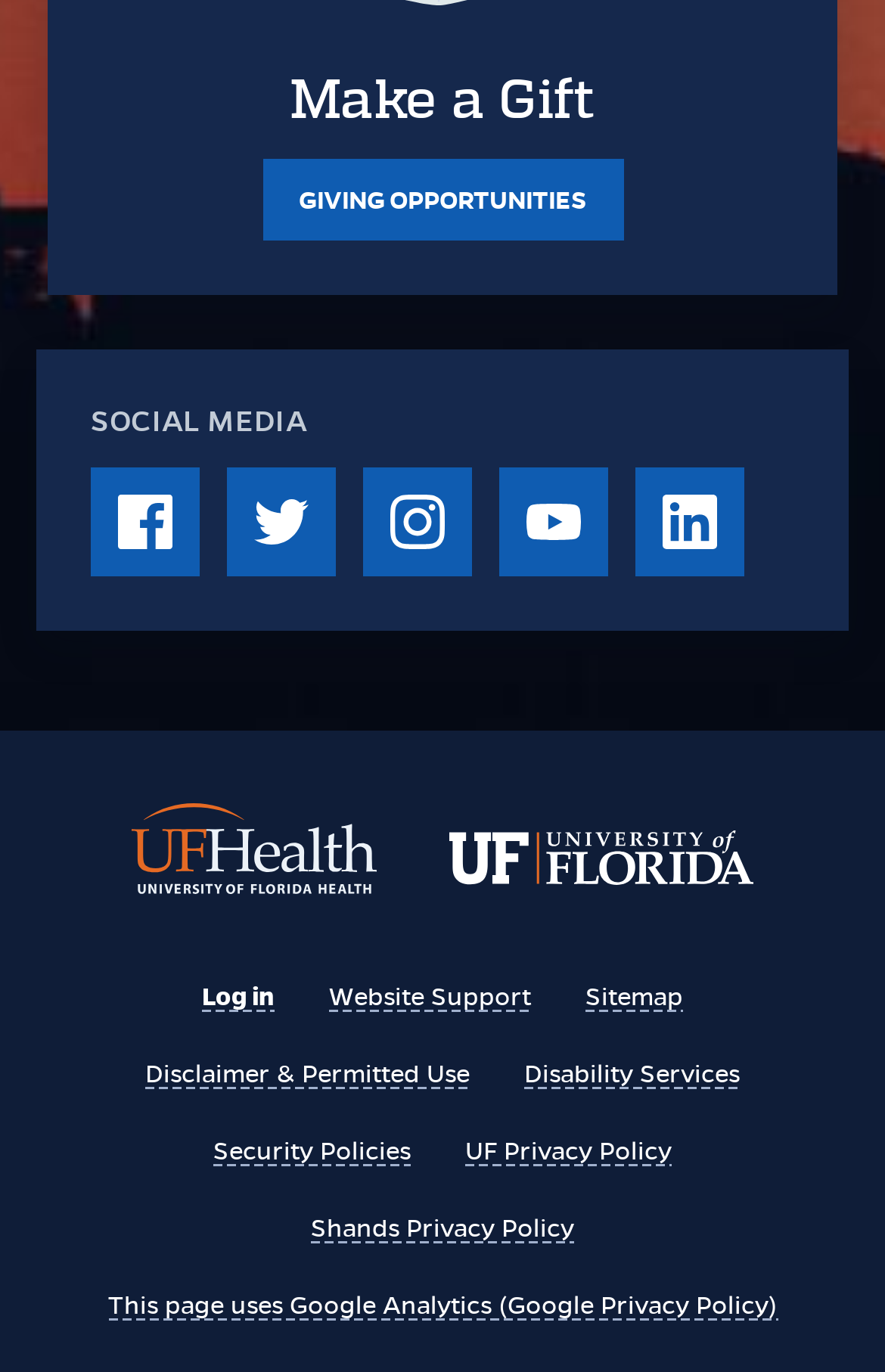Using the description "Security Policies", locate and provide the bounding box of the UI element.

[0.241, 0.827, 0.464, 0.851]